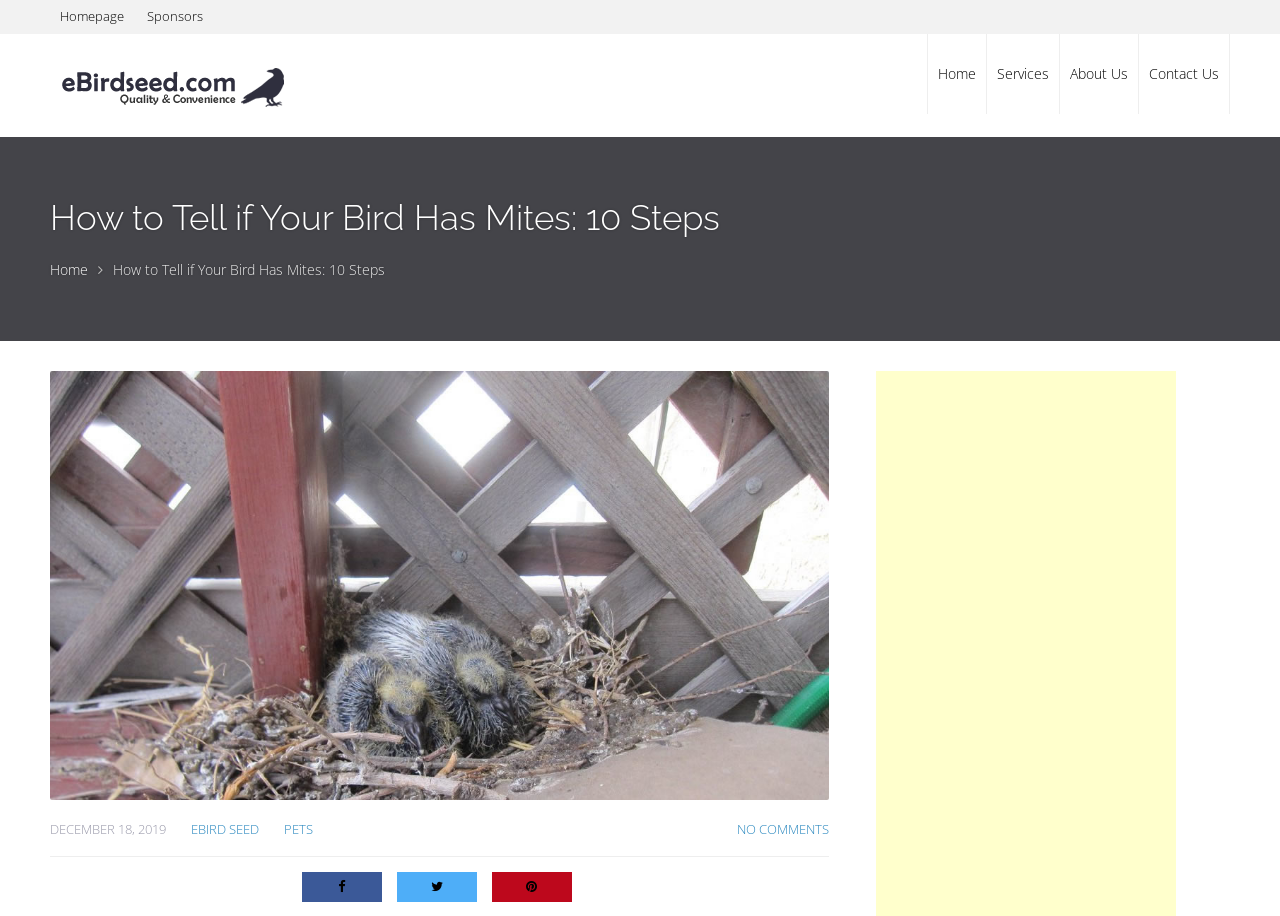Determine the bounding box coordinates of the target area to click to execute the following instruction: "view services."

[0.771, 0.037, 0.827, 0.124]